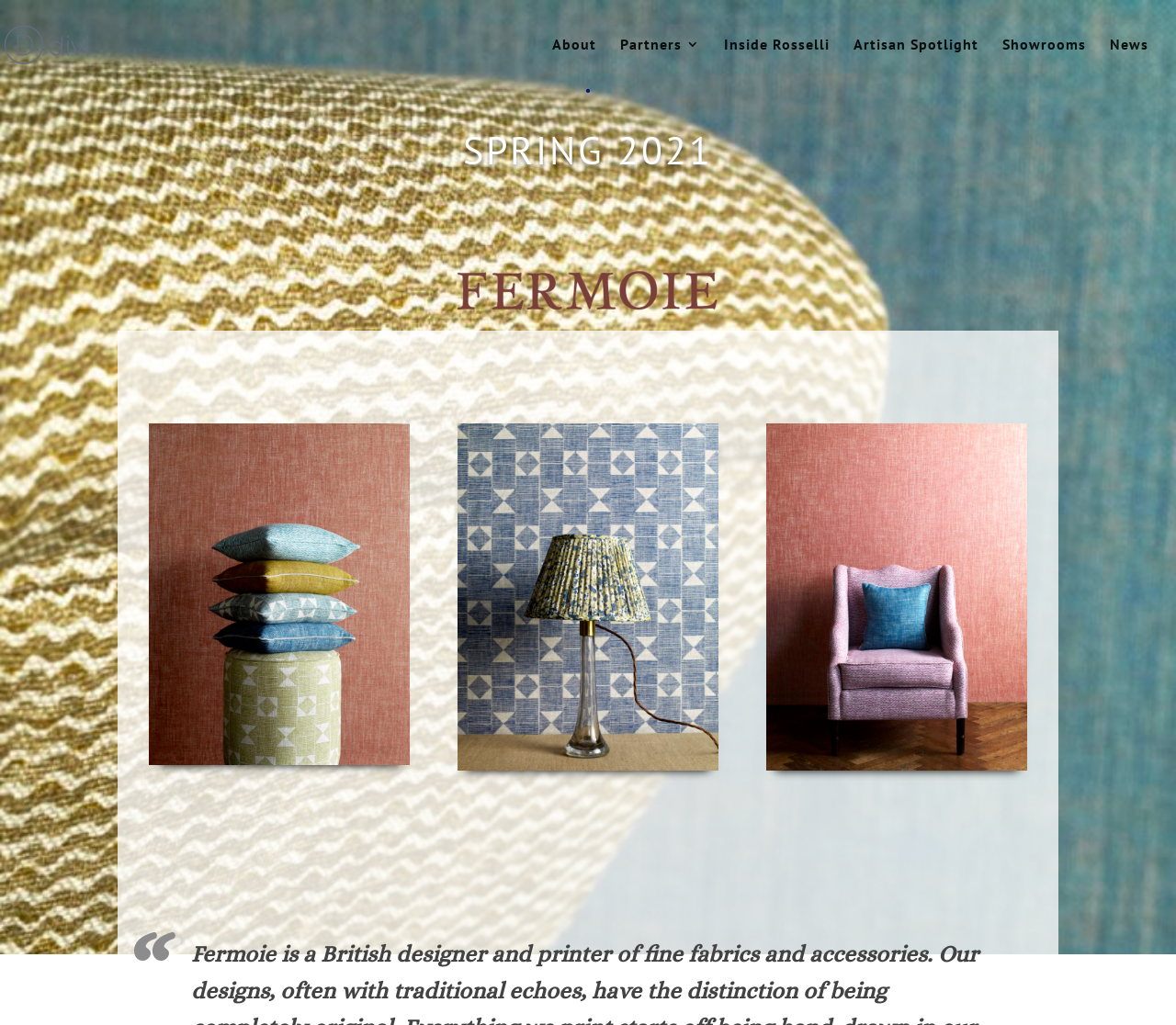Offer an extensive depiction of the webpage and its key elements.

The webpage is about Fermoie, a British designer and printer of fine fabrics and accessories. At the top left corner, there is a link to "John Rosselli & Associates" accompanied by a small image with the same name. Below this, there is a navigation menu with five links: "About", "Inside Rosselli", "Artisan Spotlight", "Showrooms", and "News", which are aligned horizontally and take up a significant portion of the top section of the page.

In the main content area, there is a heading with no text, followed by a large text "SPRING 2021" positioned roughly in the middle of the page. Below this, there is a quotation mark, which seems to be the start of a quote or a paragraph, but the rest of the text is not provided.